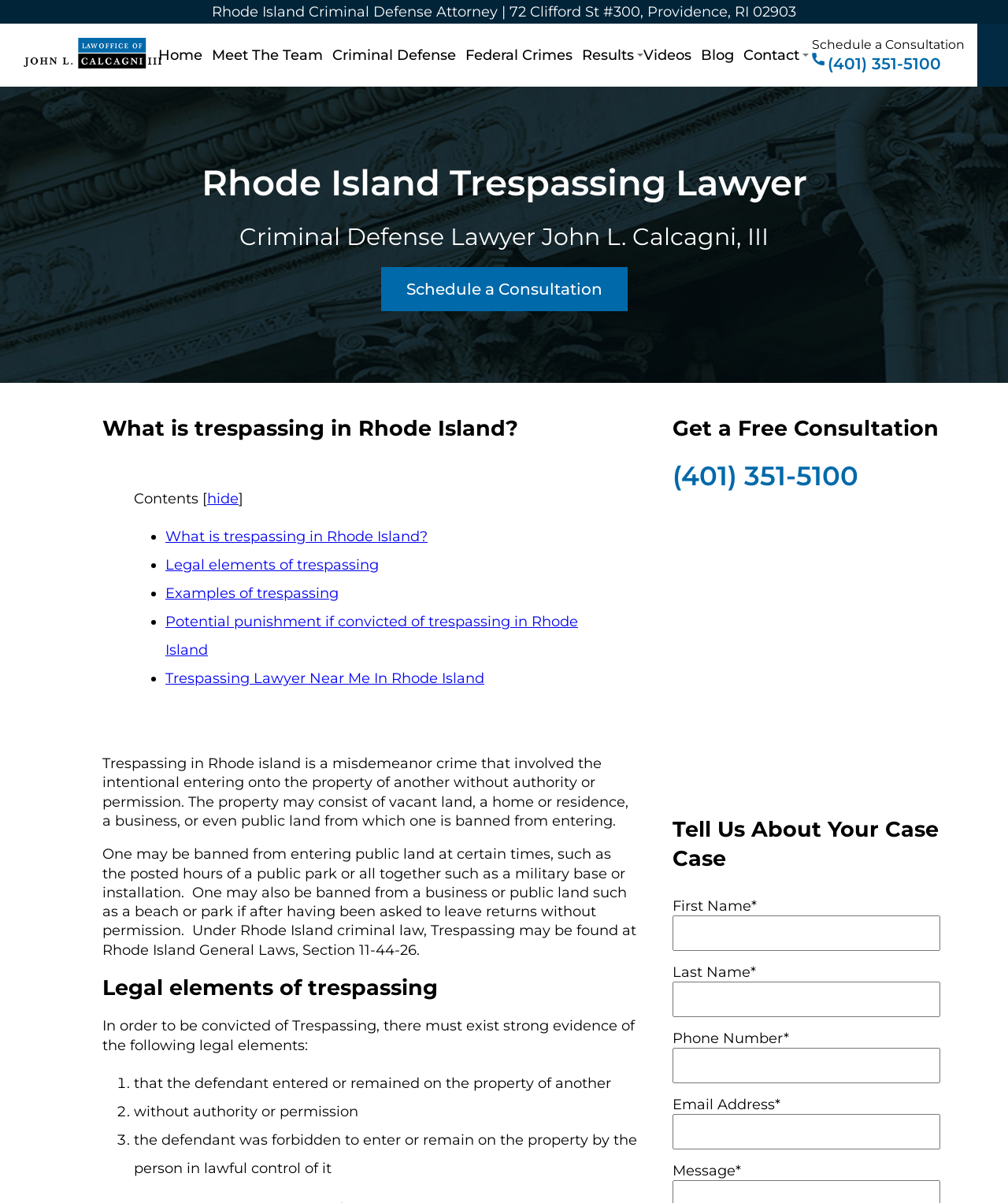Please locate the bounding box coordinates for the element that should be clicked to achieve the following instruction: "Click the 'Trespassing Lawyer Near Me In Rhode Island' link". Ensure the coordinates are given as four float numbers between 0 and 1, i.e., [left, top, right, bottom].

[0.164, 0.557, 0.48, 0.571]